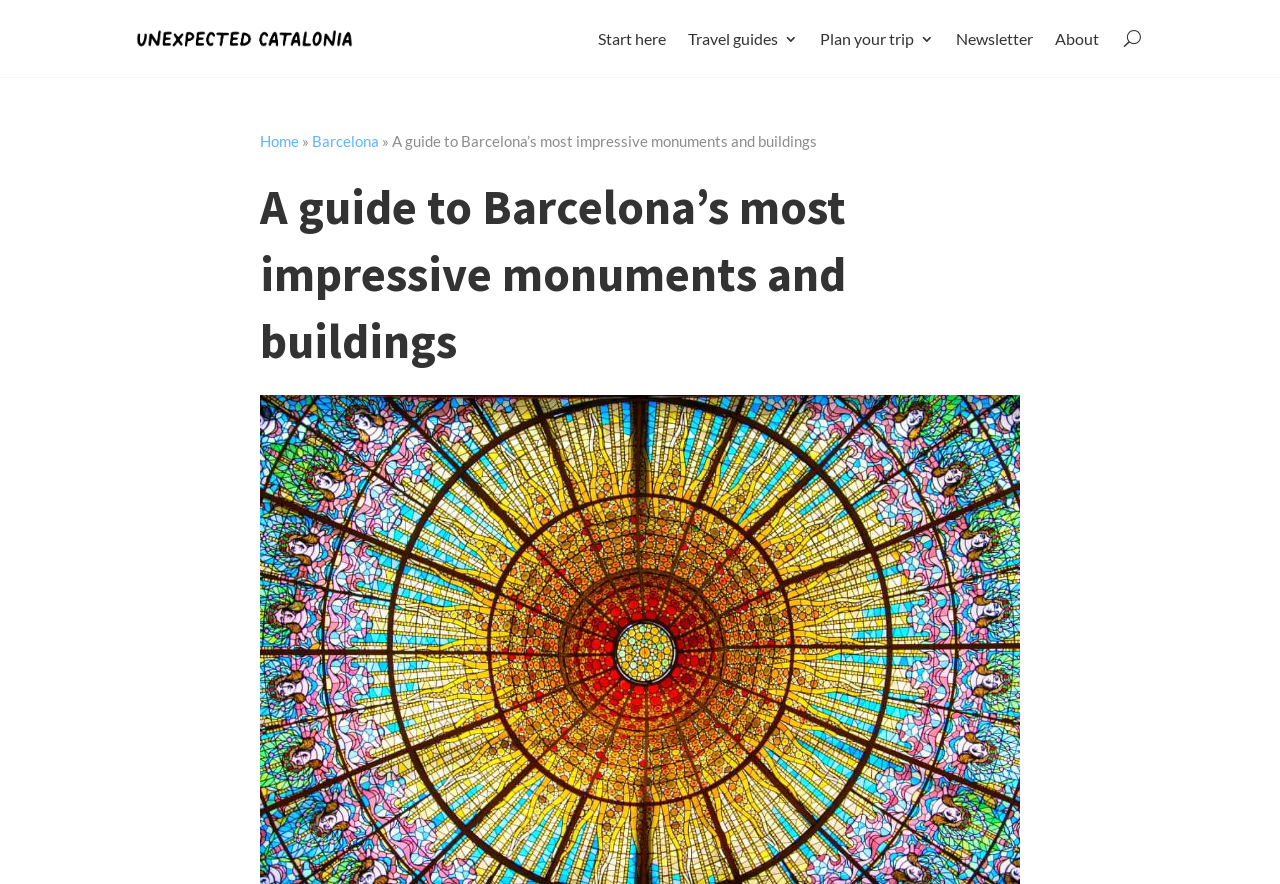Please determine the bounding box coordinates for the UI element described here. Use the format (top-left x, top-left y, bottom-right x, bottom-right y) with values bounded between 0 and 1: About

[0.824, 0.036, 0.859, 0.061]